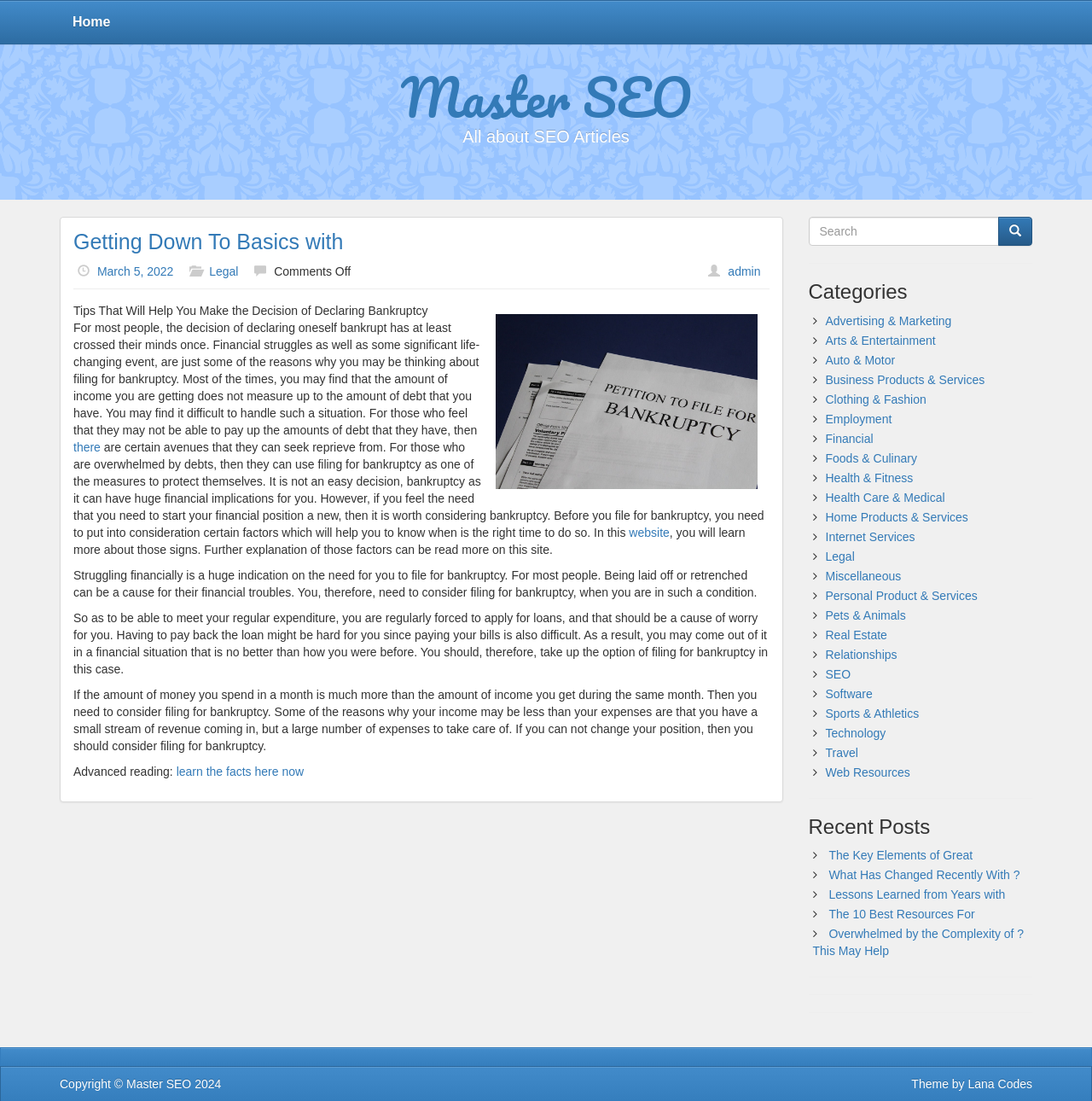Please give a concise answer to this question using a single word or phrase: 
What is the purpose of the search box?

To search the website